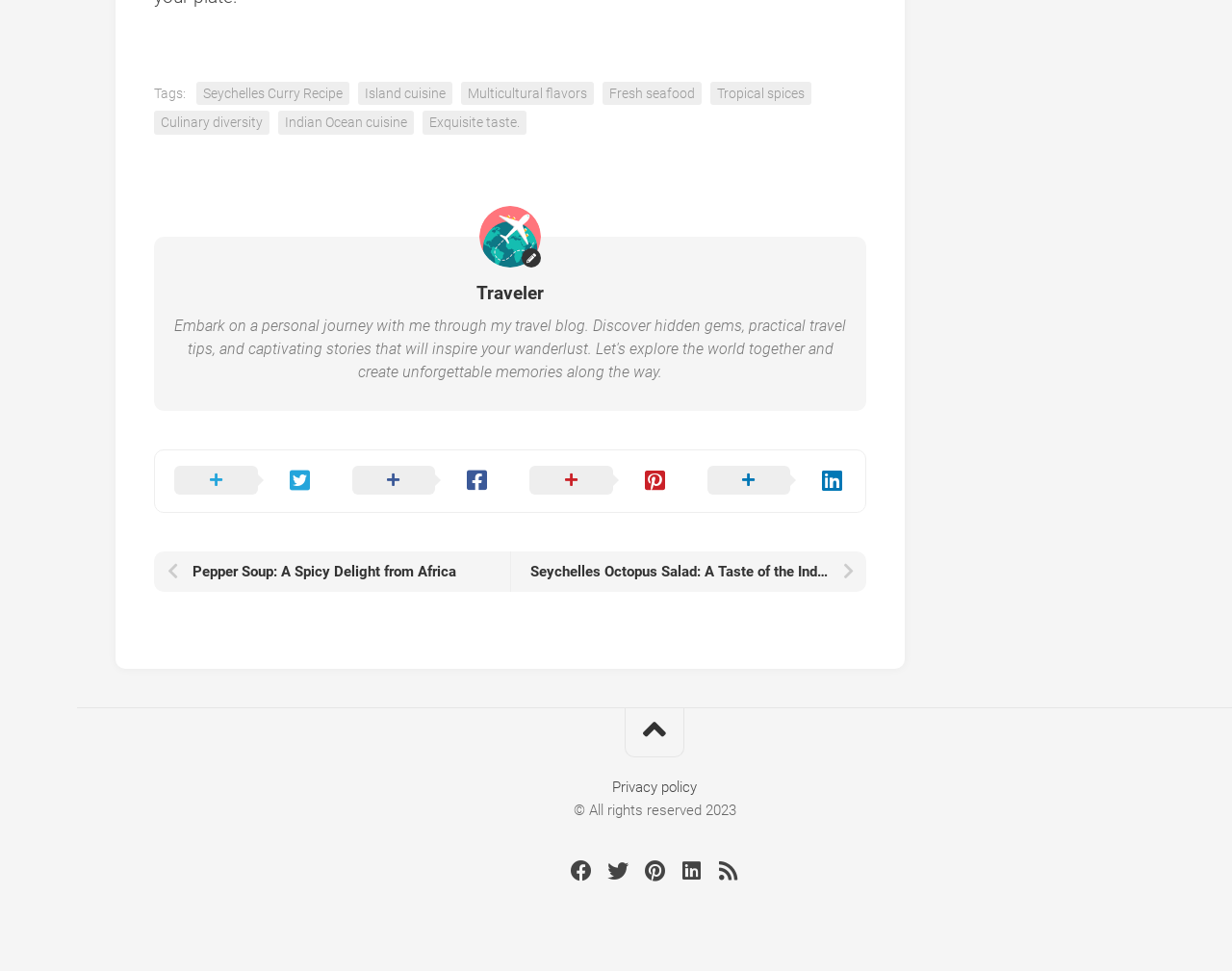Locate the bounding box coordinates of the clickable element to fulfill the following instruction: "Check Privacy policy". Provide the coordinates as four float numbers between 0 and 1 in the format [left, top, right, bottom].

[0.497, 0.802, 0.566, 0.82]